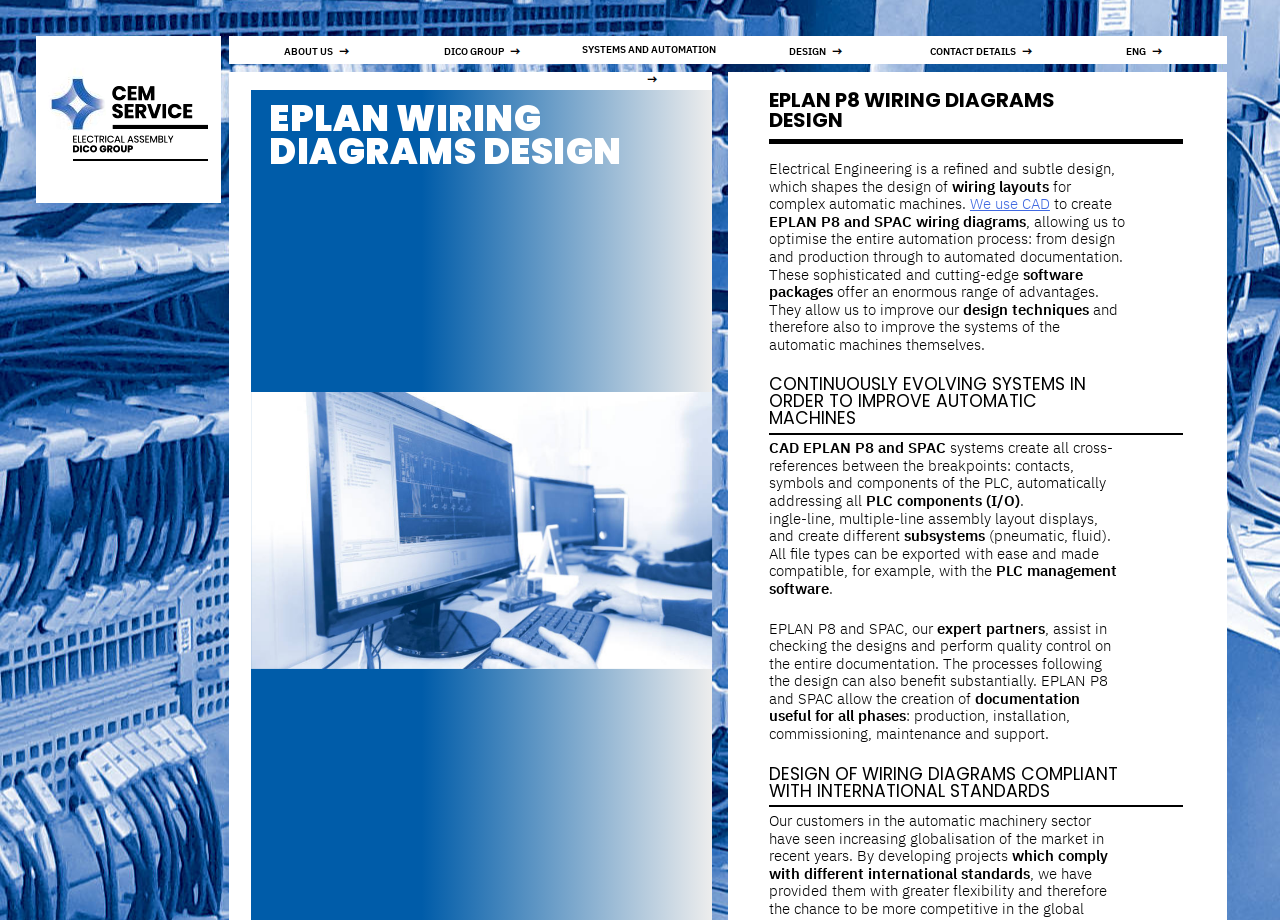Convey a detailed summary of the webpage, mentioning all key elements.

The webpage is about DICOGROUP, a company that designs cutting-edge automation systems with EPLAN wiring diagrams, conforming to international standards. 

At the top, there is a "Skip to content" link, followed by a navigation menu with links to "Electrical Assembly", "ABOUT US", "DICO GROUP", "SYSTEMS AND AUTOMATION", "DESIGN", "CONTACT DETAILS", and "ENG". 

Below the navigation menu, there is a prominent heading "EPLAN WIRING DIAGRAMS DESIGN" and an image related to EPLAN P8 wiring diagrams. 

The main content of the webpage is divided into three sections. The first section explains the importance of electrical engineering in designing wiring layouts for complex automatic machines. It mentions that the company uses CAD to create EPLAN P8 and SPAC wiring diagrams, which allows them to optimize the entire automation process. 

The second section has a heading "CONTINUOUSLY EVOLVING SYSTEMS IN ORDER TO IMPROVE AUTOMATIC MACHINES" and explains how CAD EPLAN P8 and SPAC systems create cross-references between breakpoints, automatically addressing all PLC components. It also mentions that these systems can export file types with ease and make them compatible with PLC management software. 

The third section has a heading "DESIGN OF WIRING DIAGRAMS COMPLIANT WITH INTERNATIONAL STANDARDS" and explains that the company's customers in the automatic machinery sector have seen increasing globalization of the market in recent years. It mentions that the company develops projects that comply with different international standards.